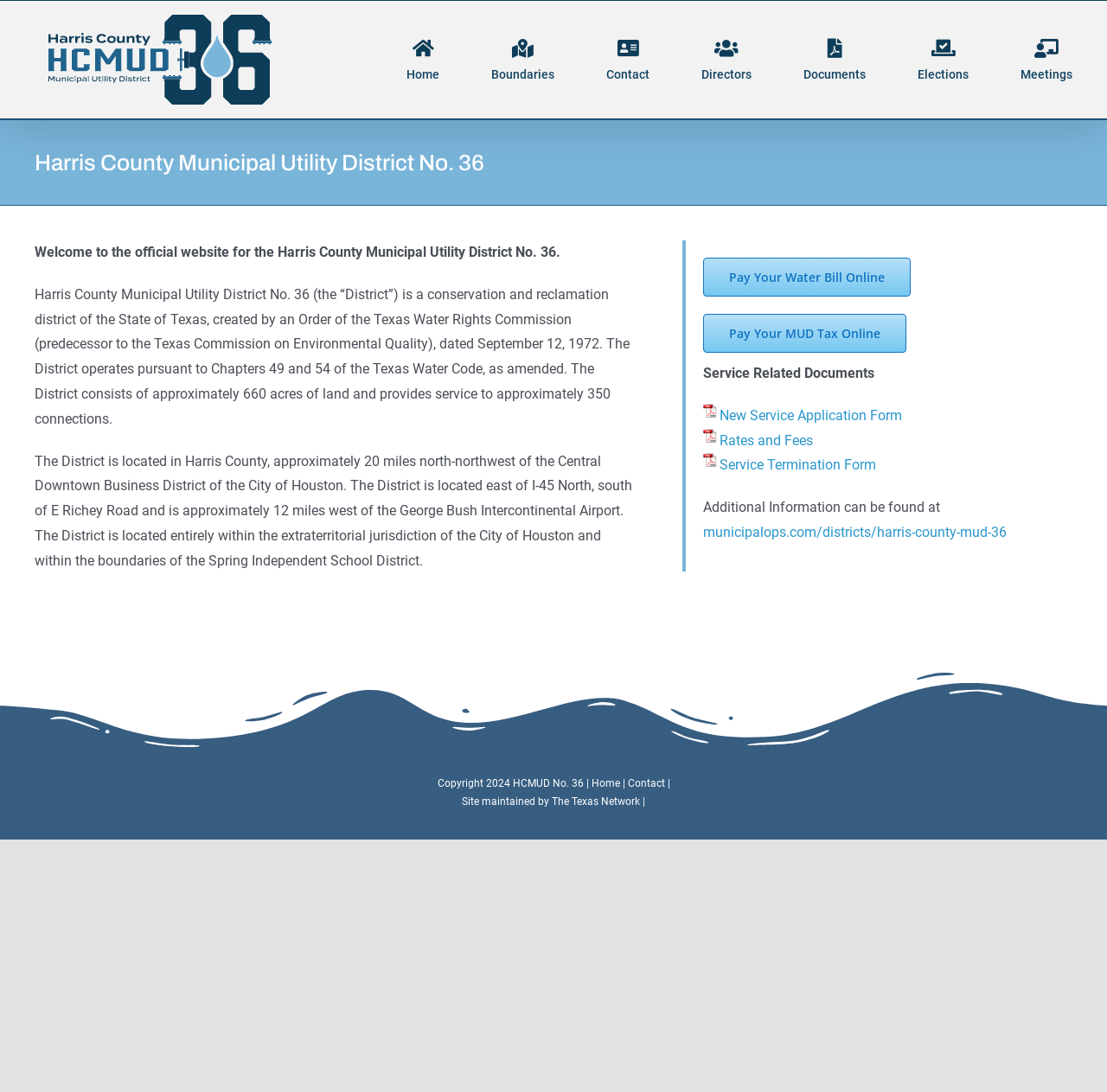How many connections does the district provide service to? Based on the image, give a response in one word or a short phrase.

approximately 350